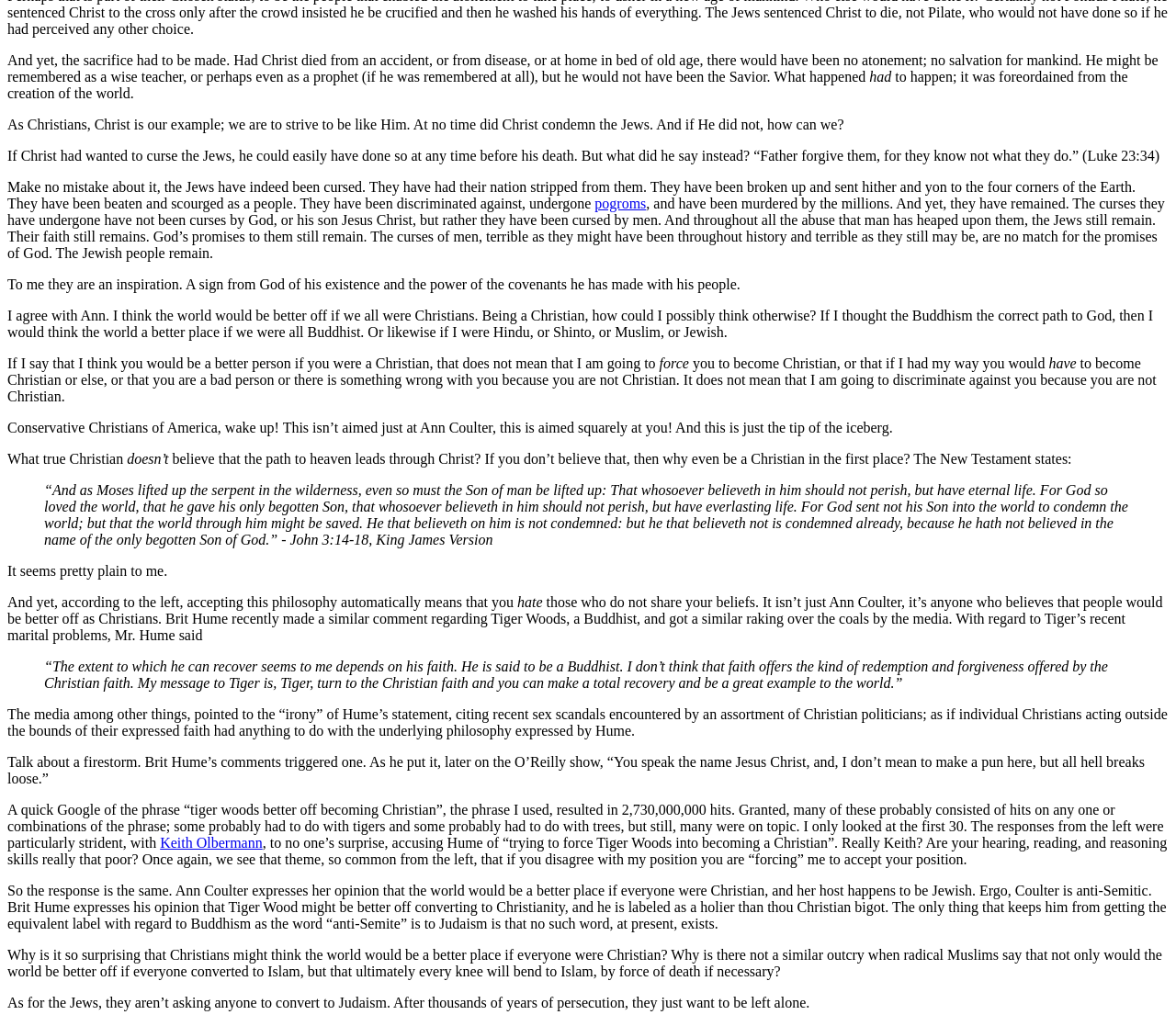Provide the bounding box coordinates of the HTML element described as: "Keith Olbermann". The bounding box coordinates should be four float numbers between 0 and 1, i.e., [left, top, right, bottom].

[0.136, 0.814, 0.223, 0.829]